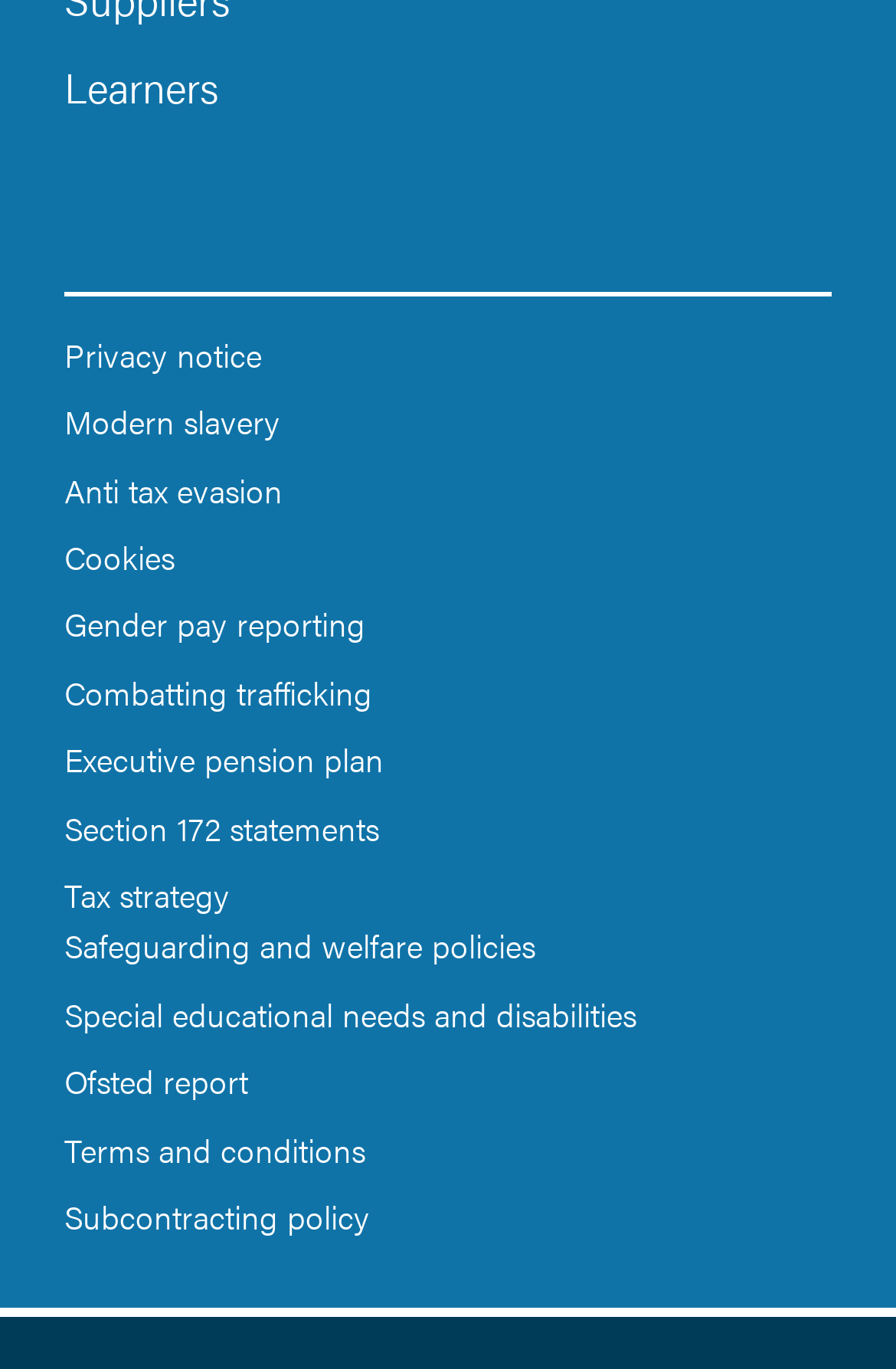Find the bounding box coordinates of the clickable region needed to perform the following instruction: "Learn about cookies". The coordinates should be provided as four float numbers between 0 and 1, i.e., [left, top, right, bottom].

[0.072, 0.388, 0.928, 0.426]